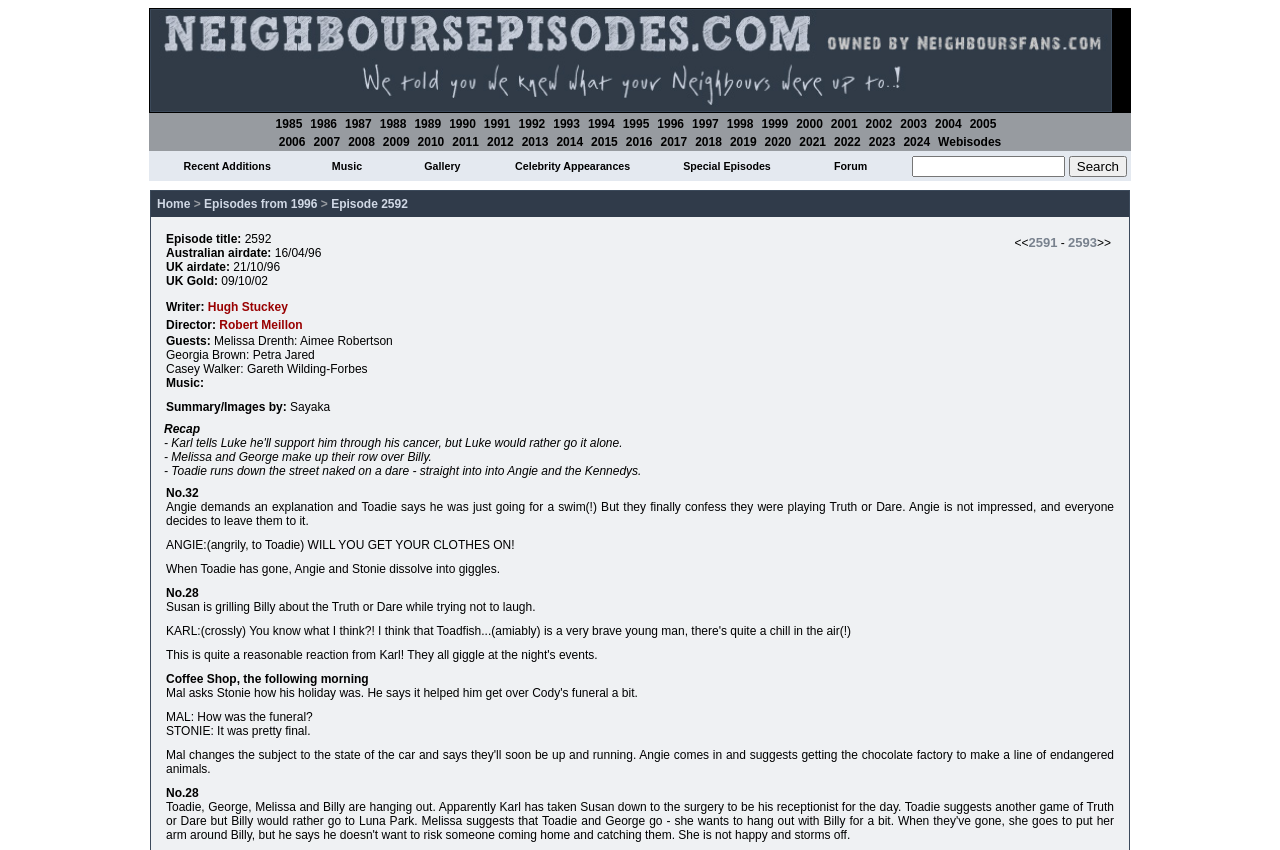Identify the bounding box coordinates of the clickable section necessary to follow the following instruction: "Click on the 'Here' link". The coordinates should be presented as four float numbers from 0 to 1, i.e., [left, top, right, bottom].

None